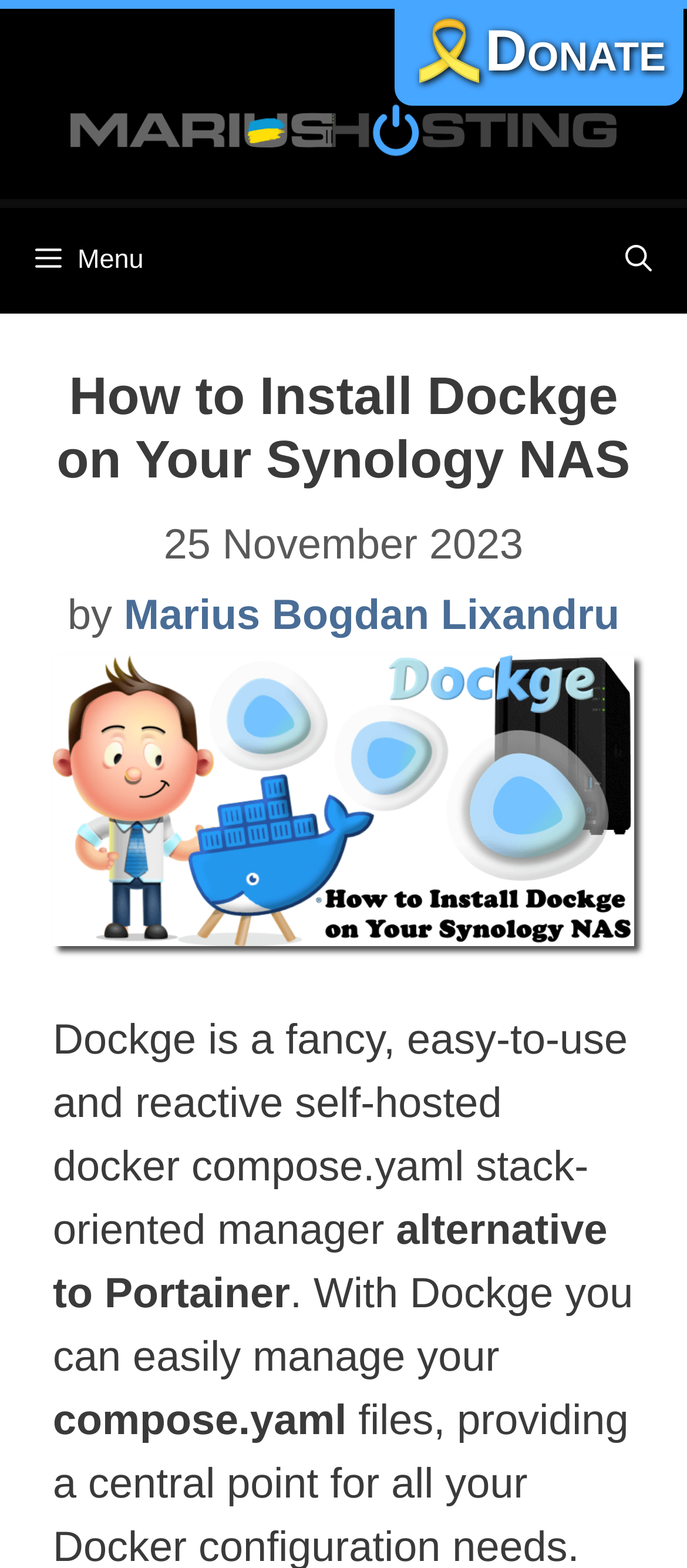Given the description of a UI element: "🎗️Donate", identify the bounding box coordinates of the matching element in the webpage screenshot.

[0.601, 0.012, 0.969, 0.054]